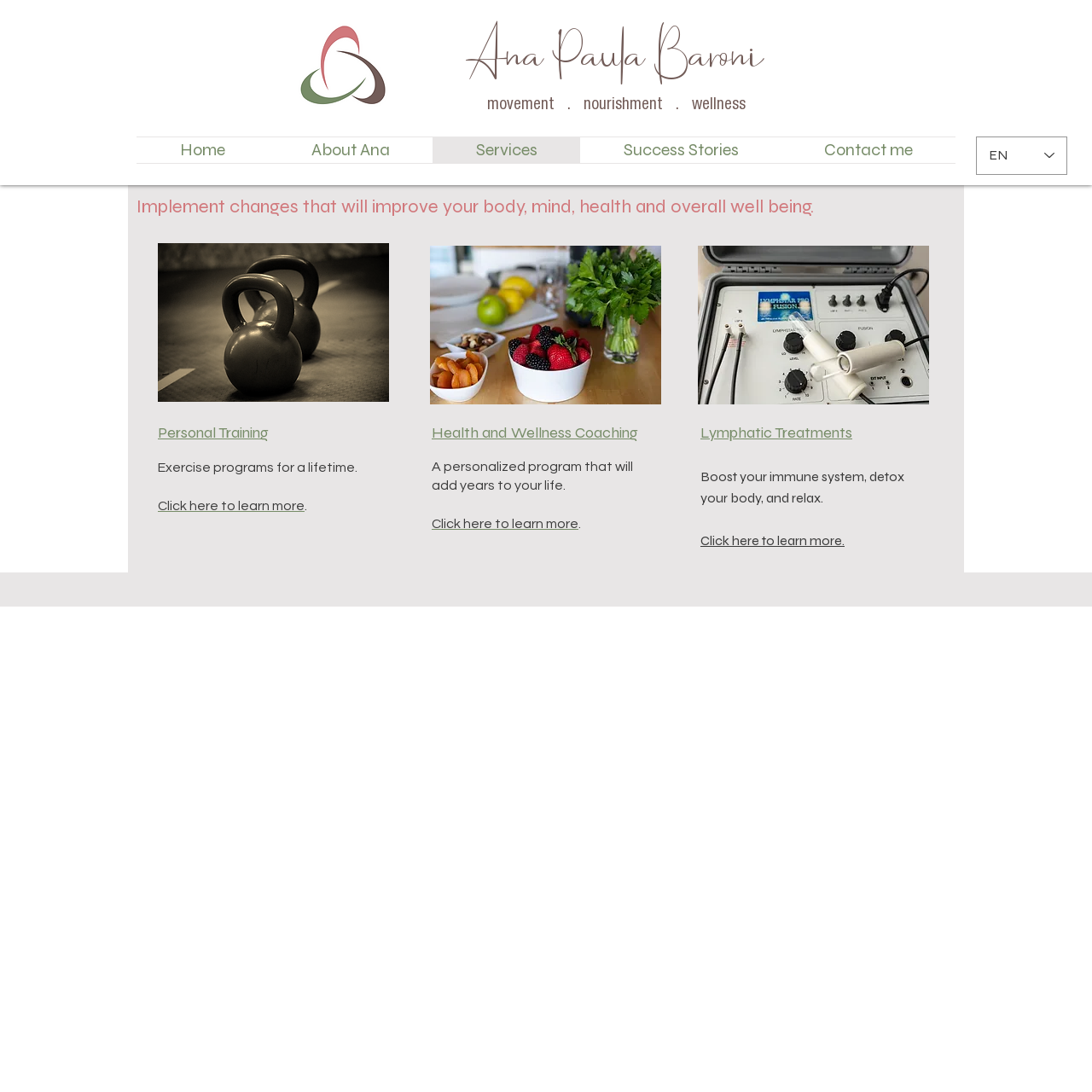Determine the coordinates of the bounding box for the clickable area needed to execute this instruction: "Explore Health Coaching services".

[0.395, 0.474, 0.53, 0.486]